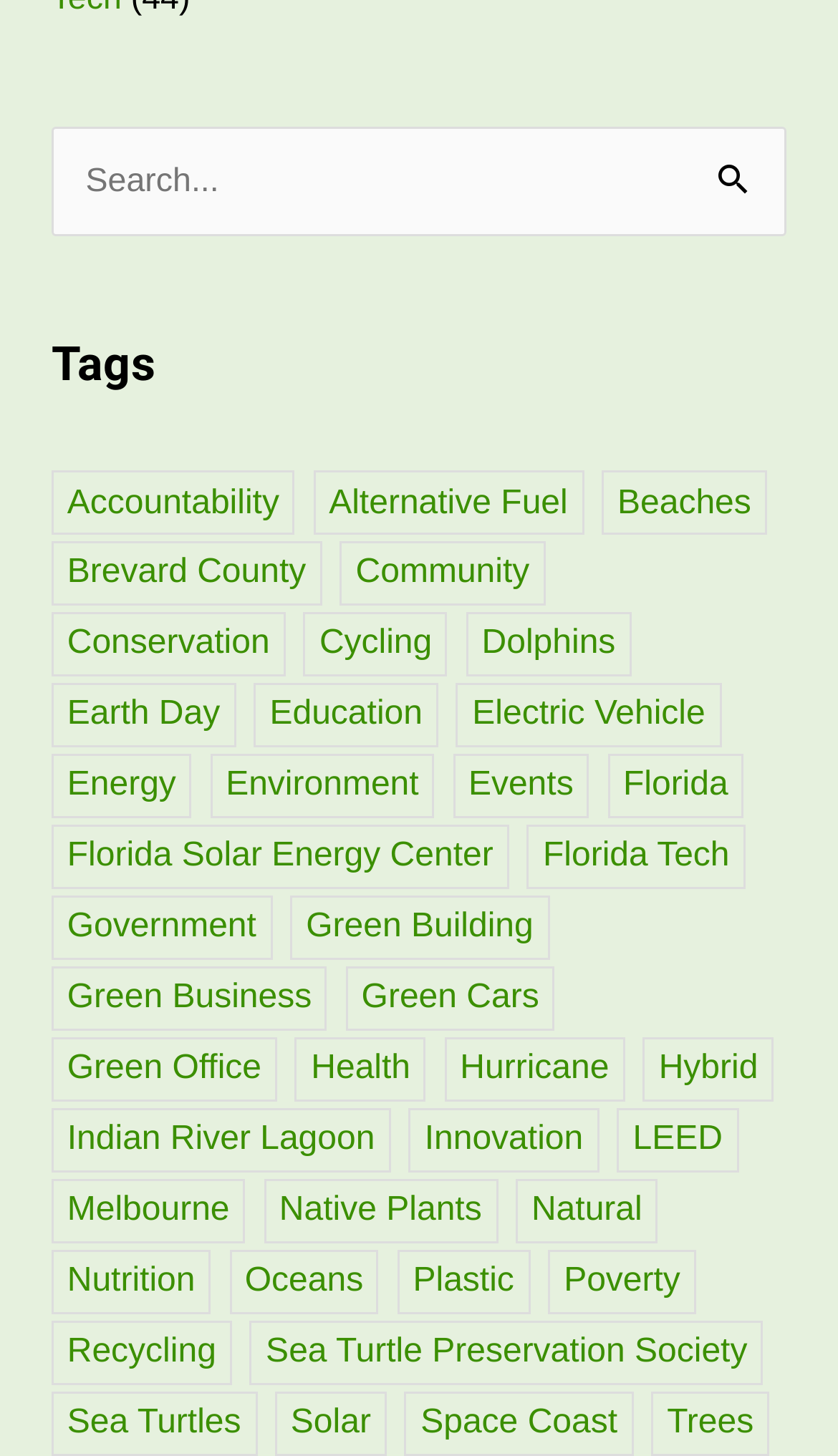Please identify the bounding box coordinates of the element's region that I should click in order to complete the following instruction: "Explore 'Green Building' topics". The bounding box coordinates consist of four float numbers between 0 and 1, i.e., [left, top, right, bottom].

[0.346, 0.614, 0.655, 0.66]